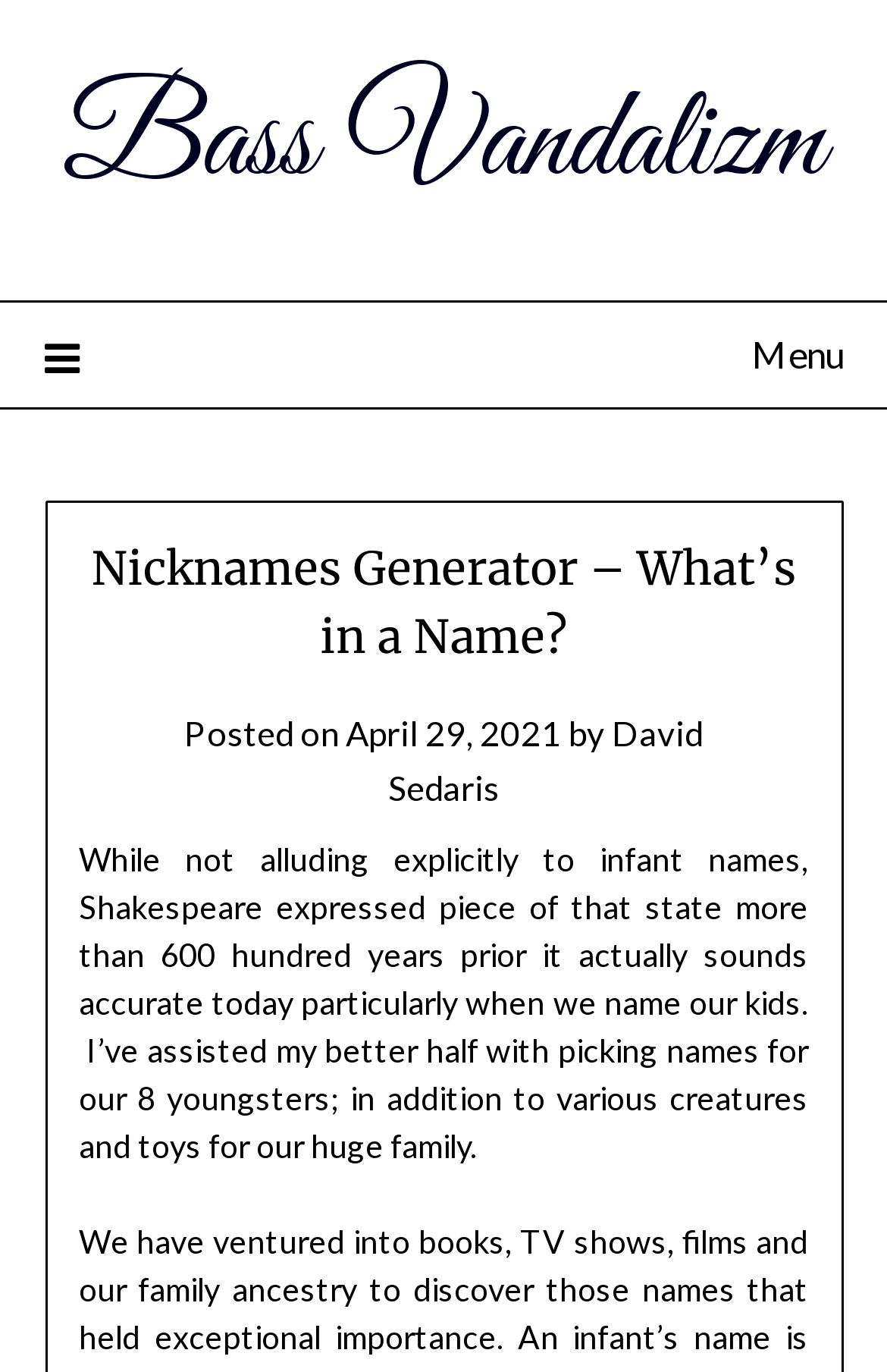Please find the bounding box coordinates in the format (top-left x, top-left y, bottom-right x, bottom-right y) for the given element description. Ensure the coordinates are floating point numbers between 0 and 1. Description: Menu

[0.05, 0.221, 0.95, 0.297]